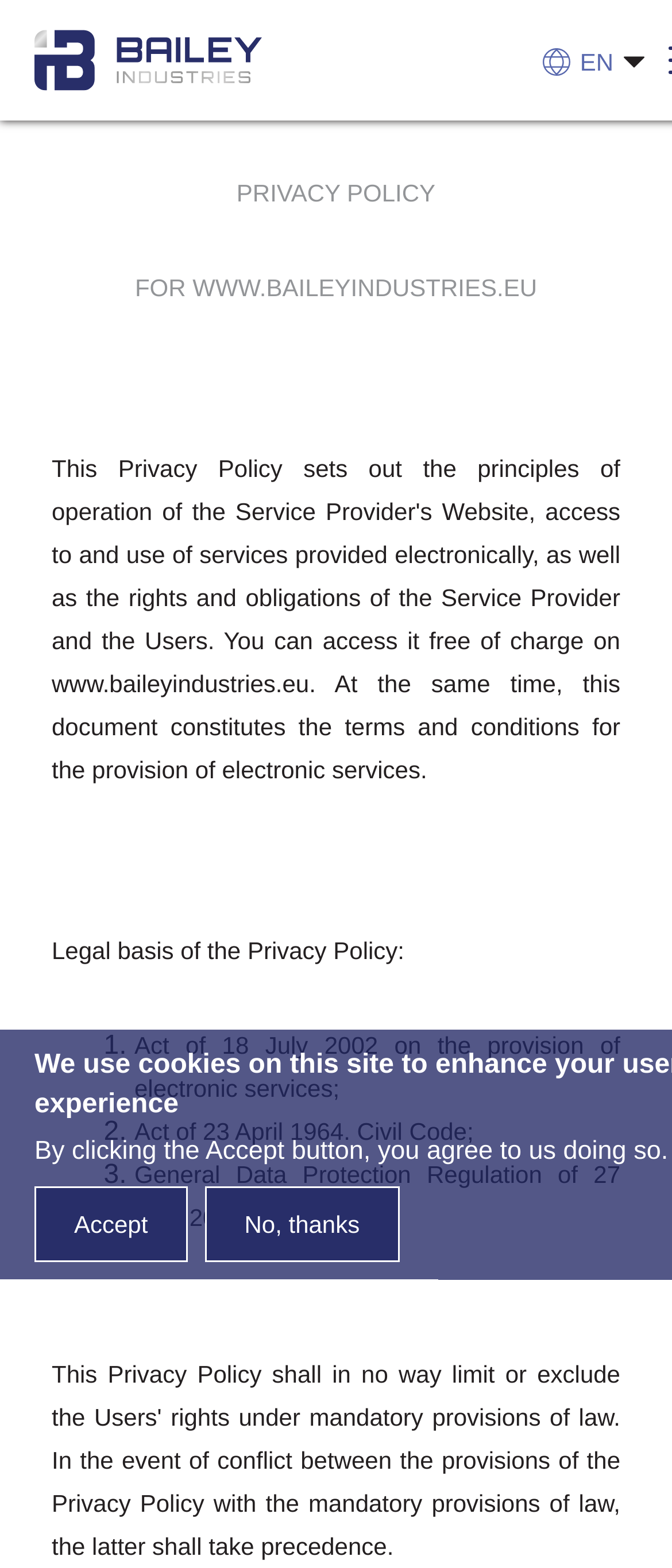What are the legal bases of the Privacy Policy?
Answer the question with a detailed explanation, including all necessary information.

The legal bases of the Privacy Policy are the Act of 18 July 2002 on the provision of electronic services, the Act of 23 April 1964. Civil Code, and the General Data Protection Regulation of 27 April 2016, as listed in the webpage with corresponding bounding box coordinates.